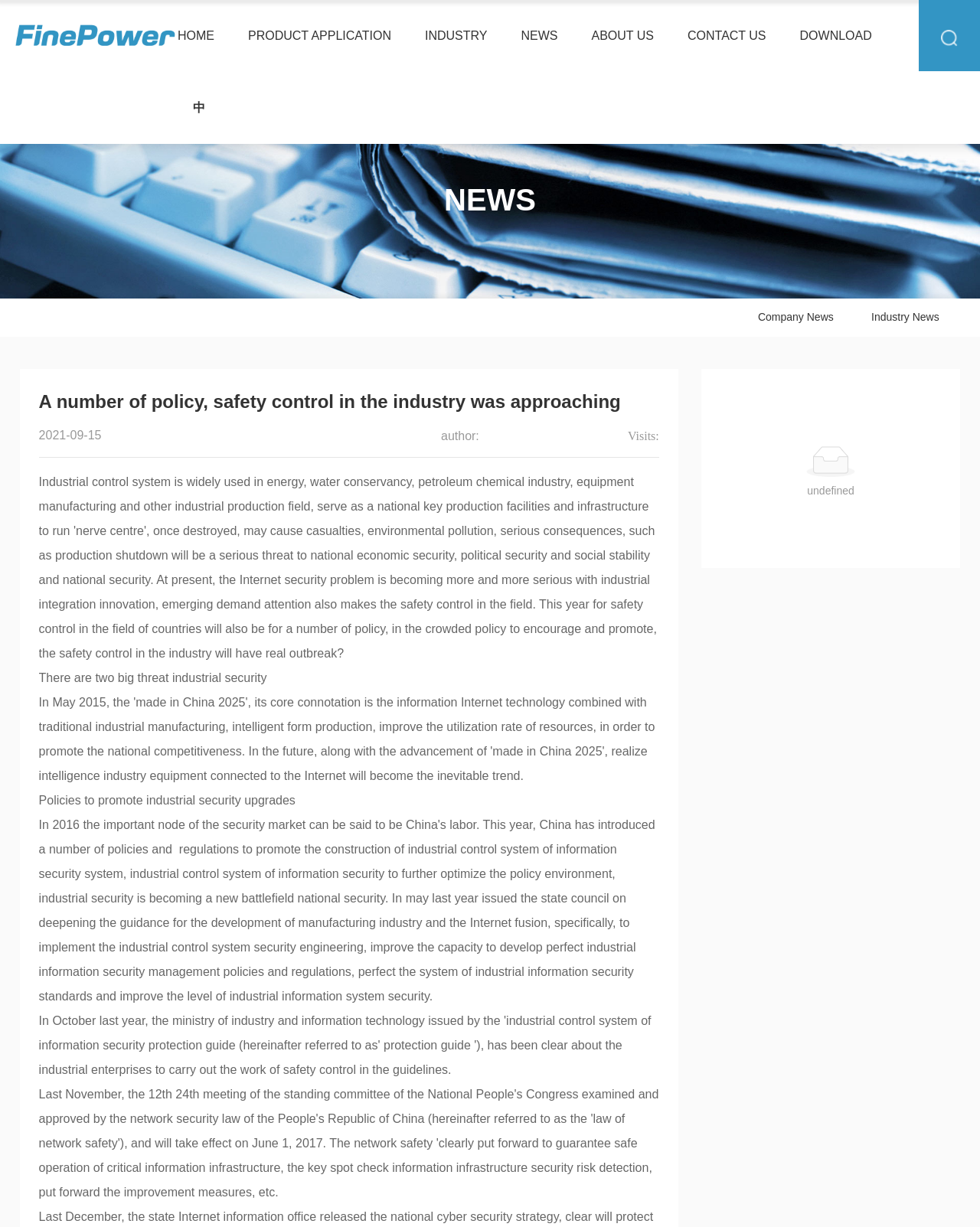Refer to the image and provide a thorough answer to this question:
How many main navigation links are there?

The main navigation links are 'HOME', 'PRODUCT APPLICATION', 'INDUSTRY', 'NEWS', 'ABOUT US', 'CONTACT US', and 'DOWNLOAD', which are located at the top of the webpage with bounding box coordinates ranging from [0.175, 0.0, 0.225, 0.059] to [0.81, 0.0, 0.896, 0.059].